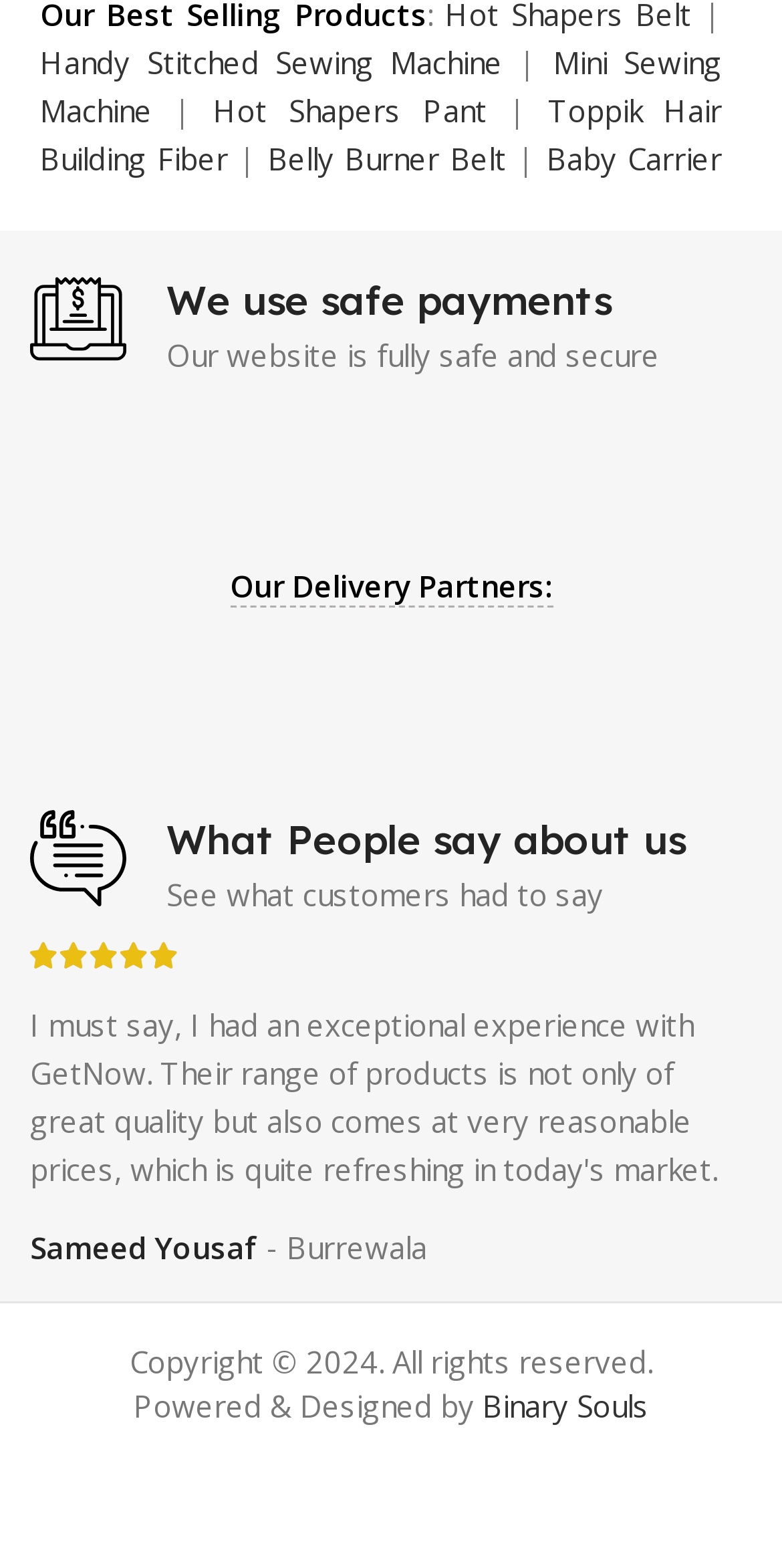Please identify the bounding box coordinates of the area that needs to be clicked to follow this instruction: "Learn more about Iron Gym Bar".

[0.417, 0.18, 0.669, 0.206]